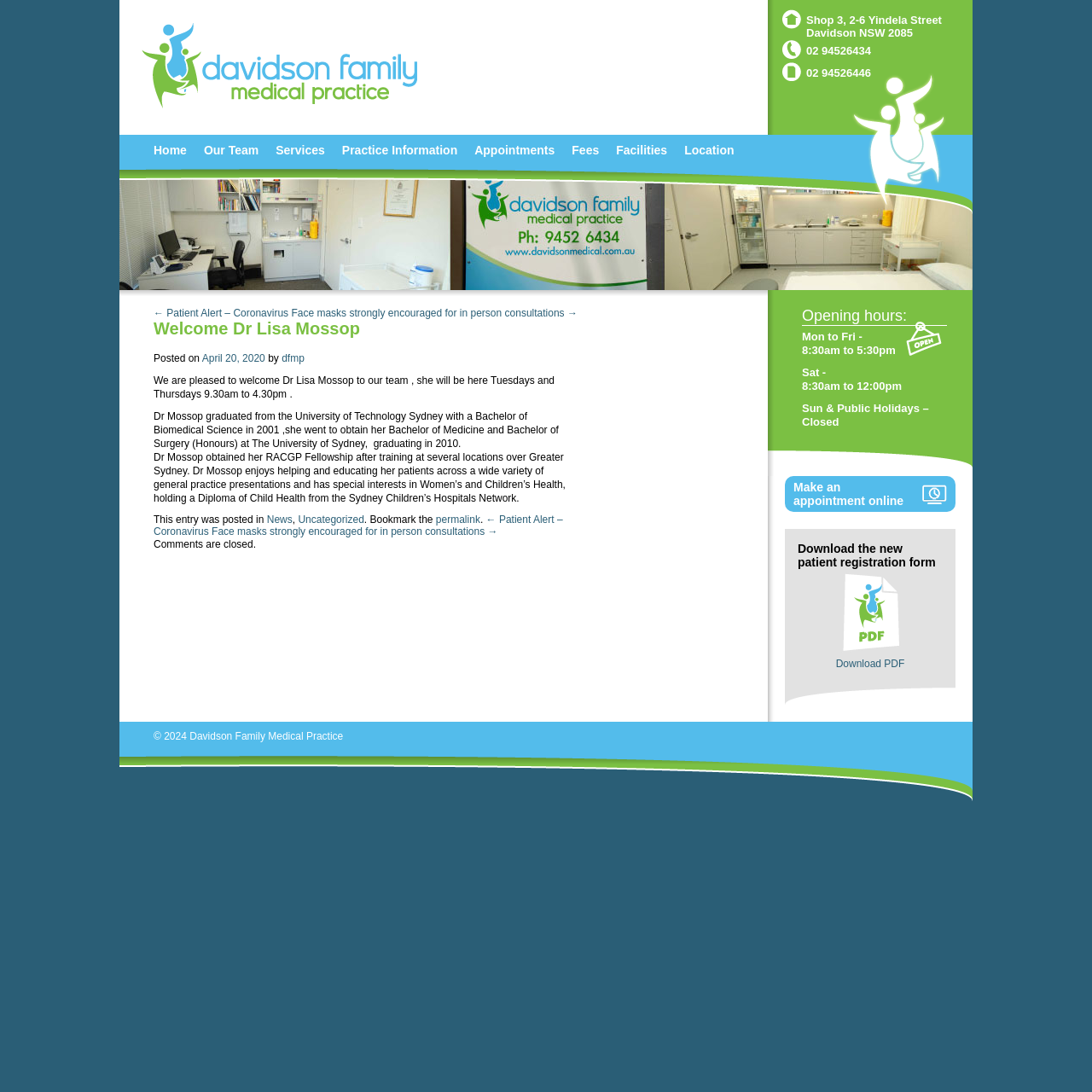Please locate the bounding box coordinates for the element that should be clicked to achieve the following instruction: "Call the practice at 02 94526434". Ensure the coordinates are given as four float numbers between 0 and 1, i.e., [left, top, right, bottom].

[0.738, 0.041, 0.798, 0.052]